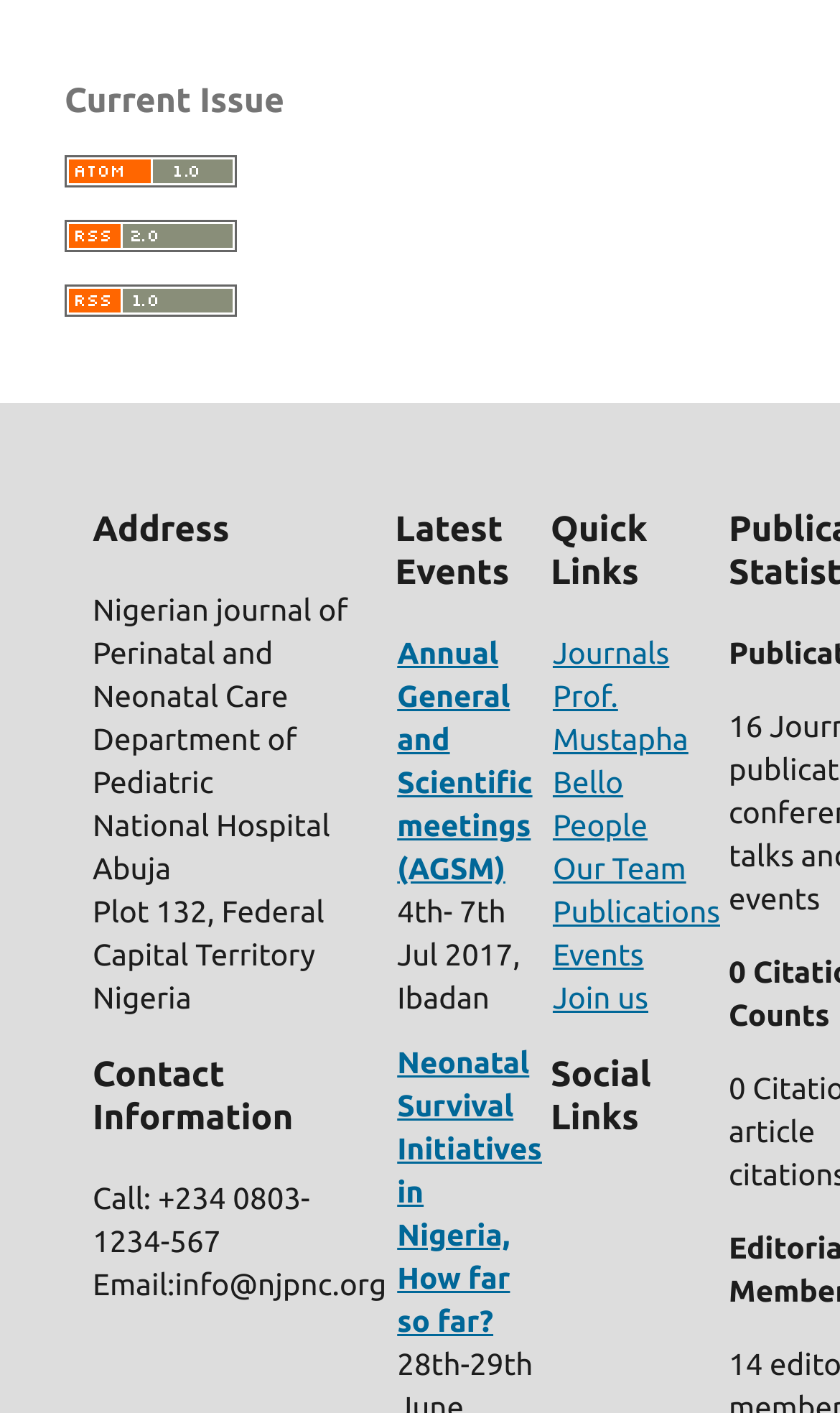What is the name of the hospital?
Could you please answer the question thoroughly and with as much detail as possible?

I found the answer by looking at the 'Address' section, where it mentions 'National Hospital Abuja' as the hospital's name.